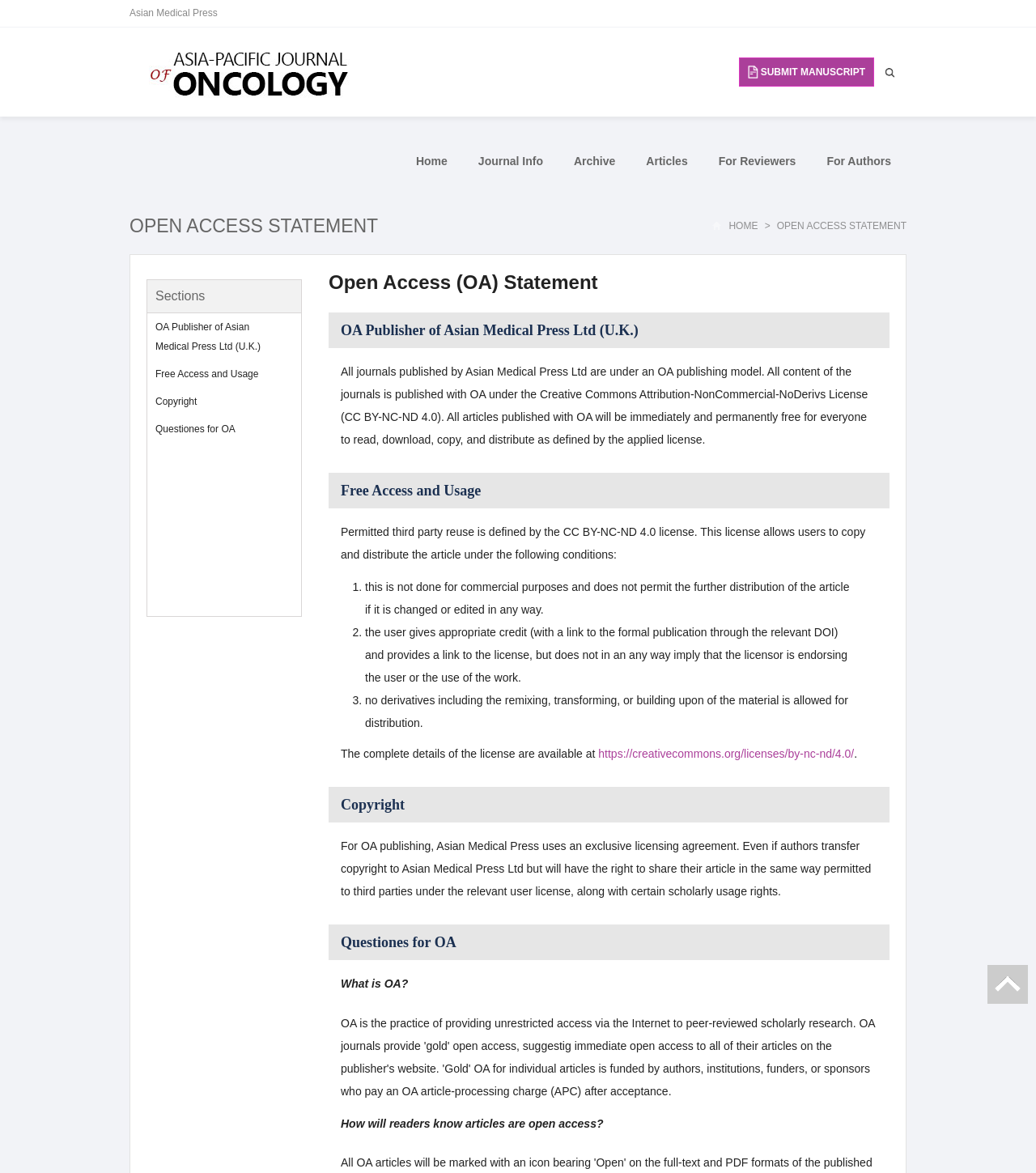Find and indicate the bounding box coordinates of the region you should select to follow the given instruction: "Submit a manuscript".

[0.713, 0.023, 0.844, 0.099]